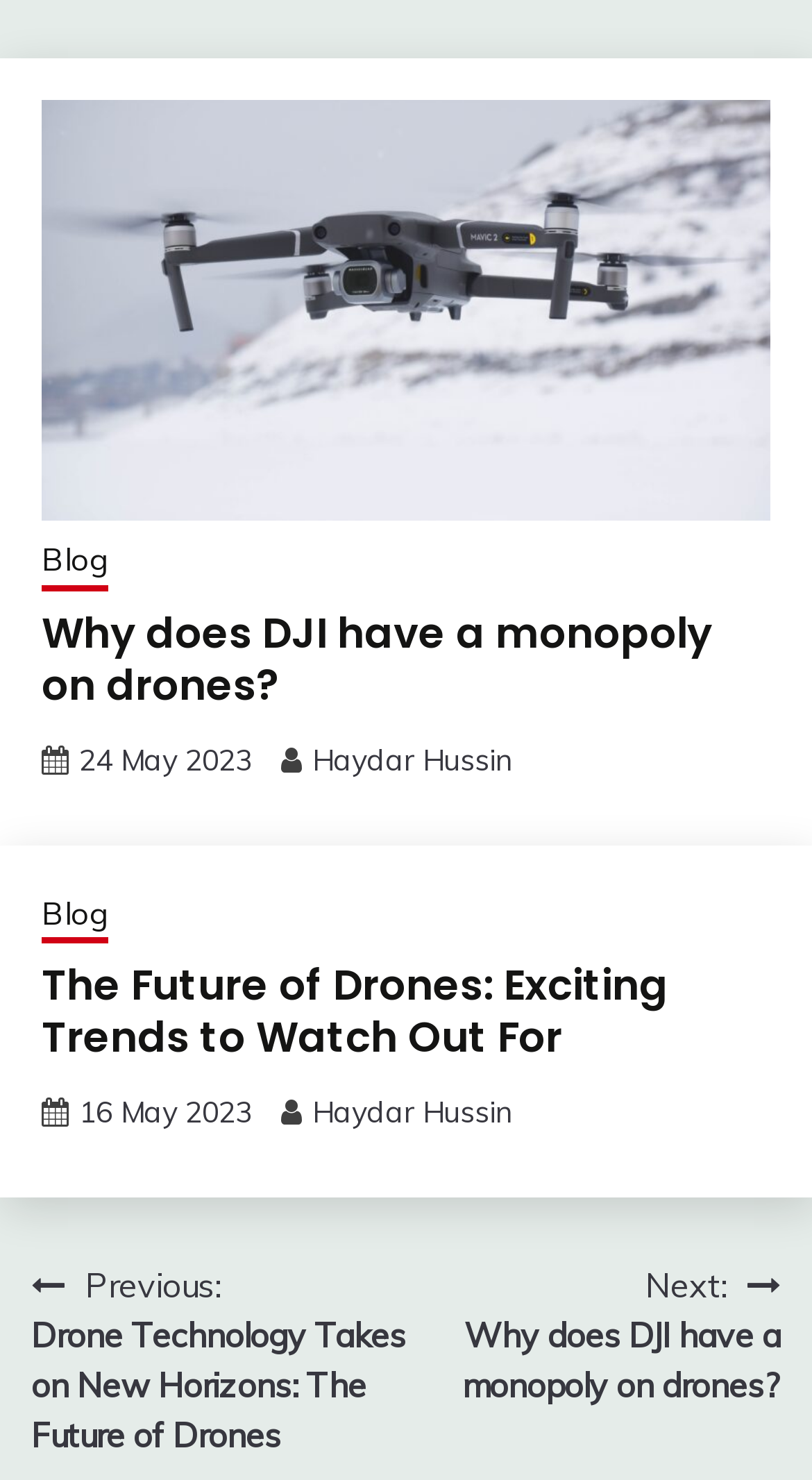Identify the bounding box coordinates for the UI element described by the following text: "16 May 202324 May 2023". Provide the coordinates as four float numbers between 0 and 1, in the format [left, top, right, bottom].

[0.097, 0.739, 0.31, 0.765]